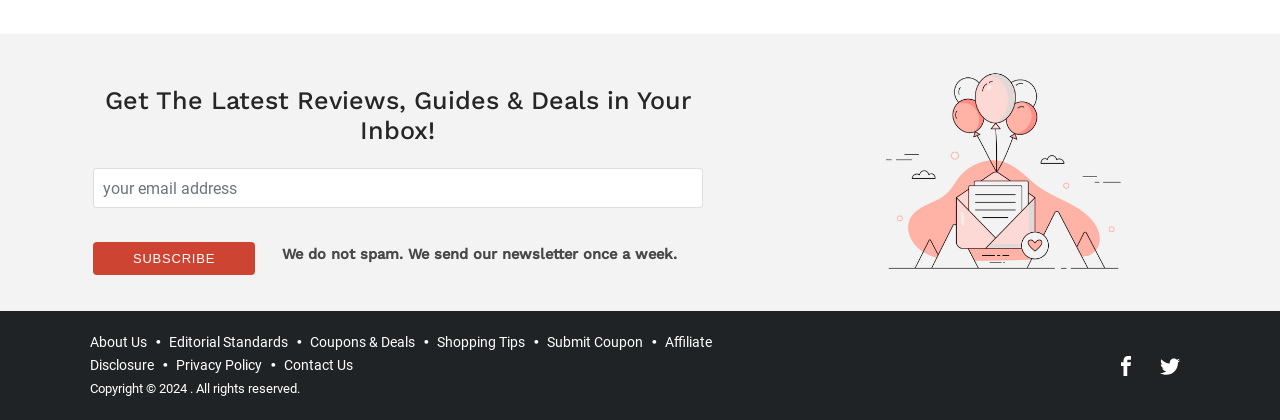Please reply to the following question with a single word or a short phrase:
What is the copyright year?

2024